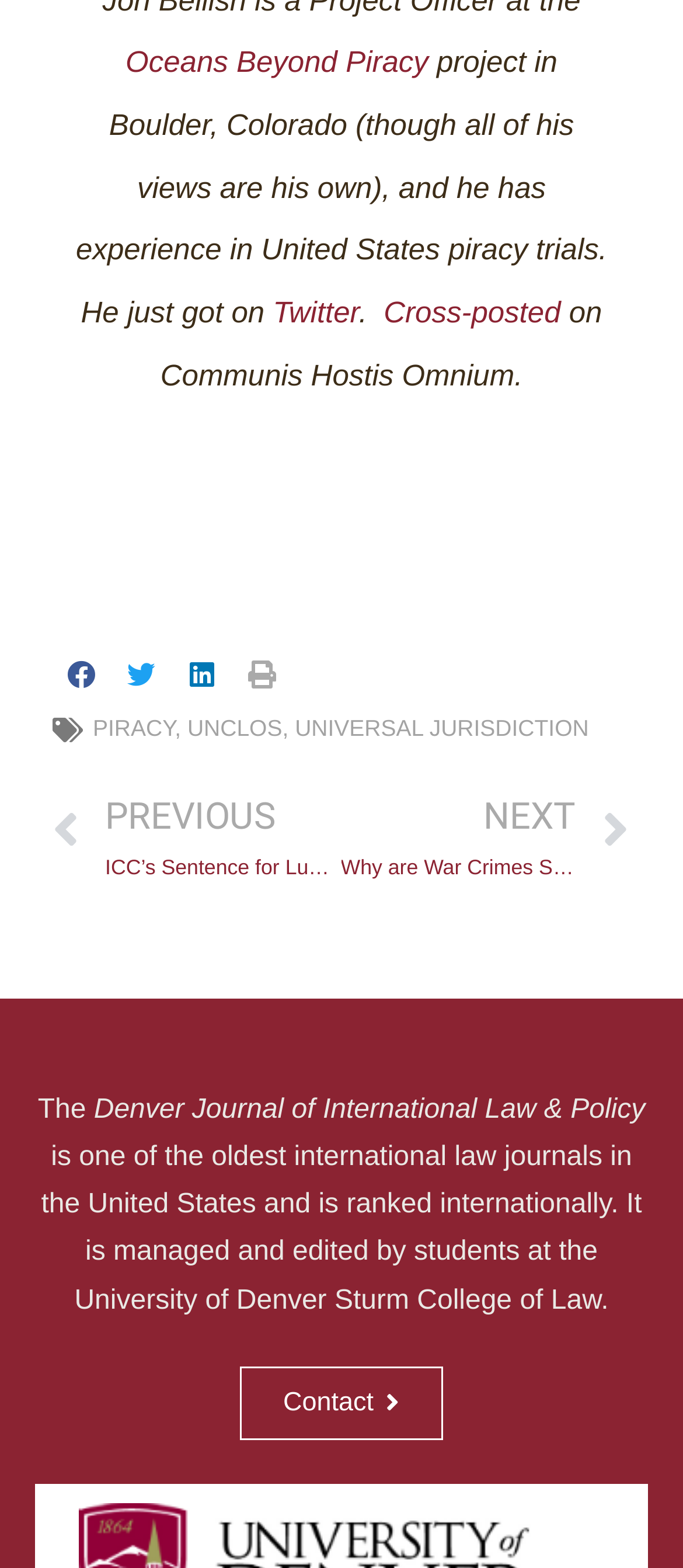What social media platforms can you share the article on?
Craft a detailed and extensive response to the question.

The sharing options are available at the top of the page, with four buttons labeled 'Share on facebook', 'Share on twitter', 'Share on linkedin', and 'Share on print'.